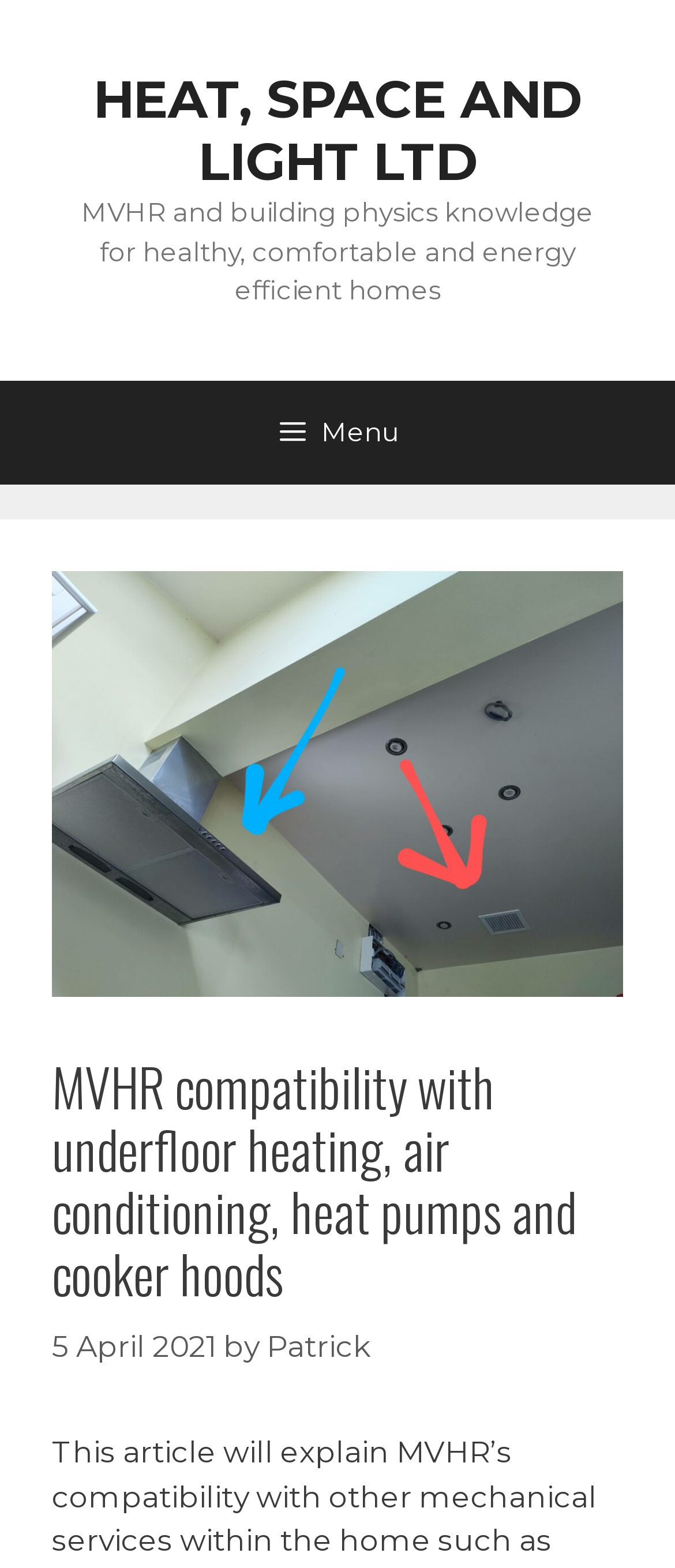Answer the following query concisely with a single word or phrase:
What is the name of the company?

HEAT, SPACE AND LIGHT LTD